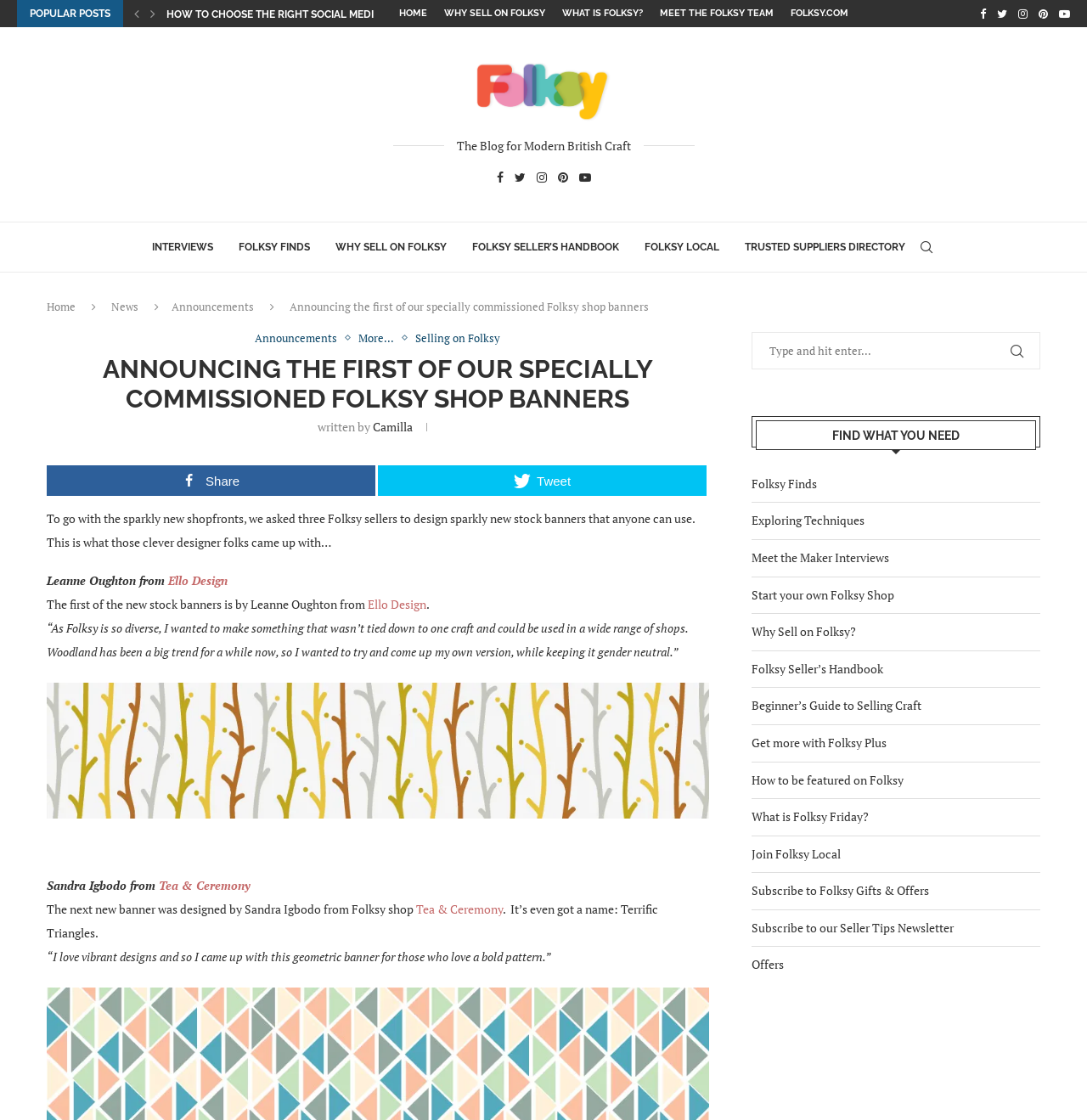Provide a brief response using a word or short phrase to this question:
What is the name of the blog?

Folksy Blog